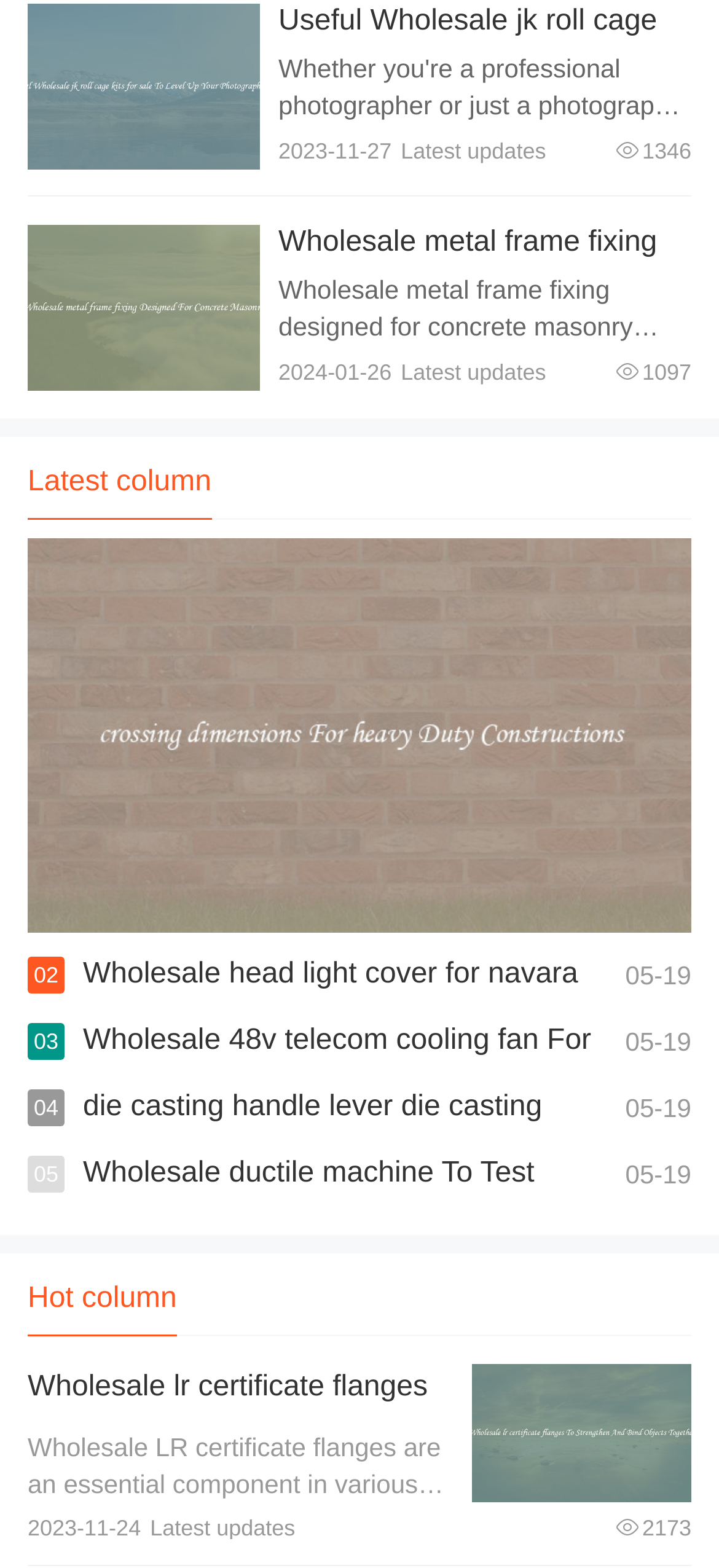Determine the bounding box coordinates of the region that needs to be clicked to achieve the task: "View details of the first product".

[0.038, 0.002, 0.362, 0.108]